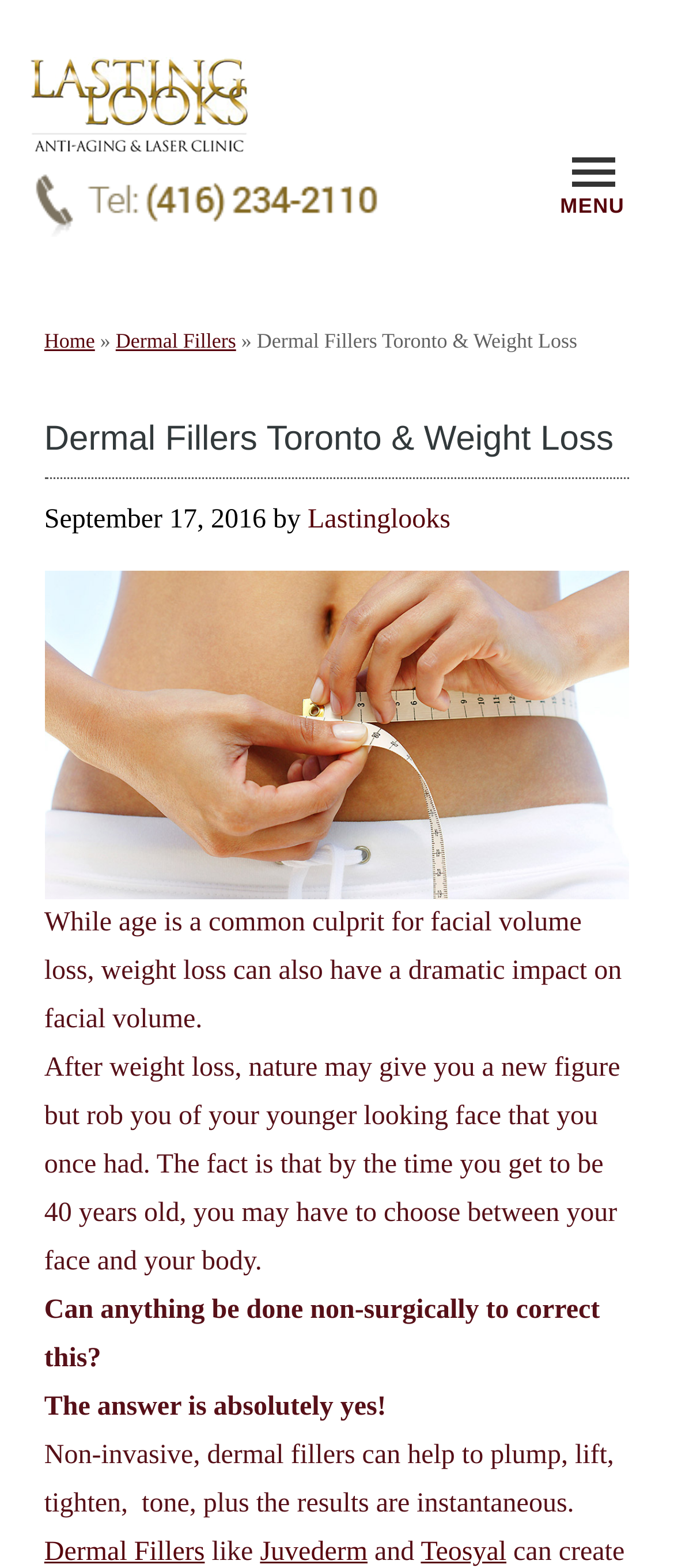Detail the various sections and features of the webpage.

This webpage is about Lasting Looks Anti-Aging and Laser Clinic, specifically focusing on Dermal Fillers treatment after weight loss. At the top left, there is a logo of the clinic, accompanied by a link to the clinic's homepage. Next to it, there is another link to a wrinkle cosmetic treatment page. 

On the top right, there is a menu with a "MENU" label. When expanded, it reveals a dropdown menu with links to the clinic's homepage, Dermal Fillers page, and other pages. Below the menu, there is a heading that reads "Dermal Fillers Toronto & Weight Loss" with a timestamp of September 17, 2016, and an author credit to Lastinglooks.

The main content of the page is an article about how weight loss can affect facial volume and how dermal fillers can be used to correct this non-surgically. The article is divided into several paragraphs, with the first paragraph explaining how weight loss can impact facial volume. The subsequent paragraphs discuss the possibility of non-surgical correction and the benefits of dermal fillers.

Throughout the article, there are links to related pages, such as the Dermal Fillers page, and specific dermal filler brands like Juvederm and Teosyal. At the bottom of the page, there is a "Scroll Back to Top" button with an accompanying image.